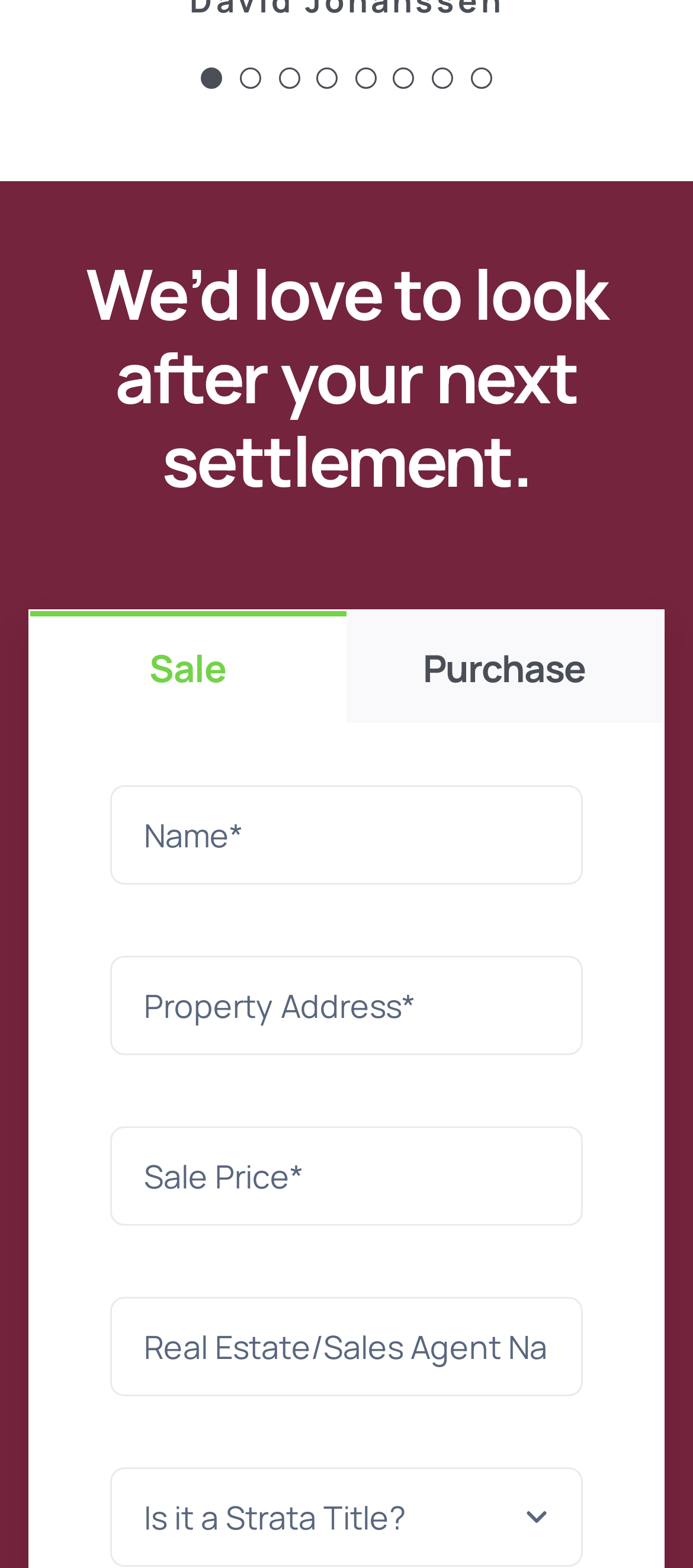Please answer the following query using a single word or phrase: 
What is the label of the first textbox?

Name*